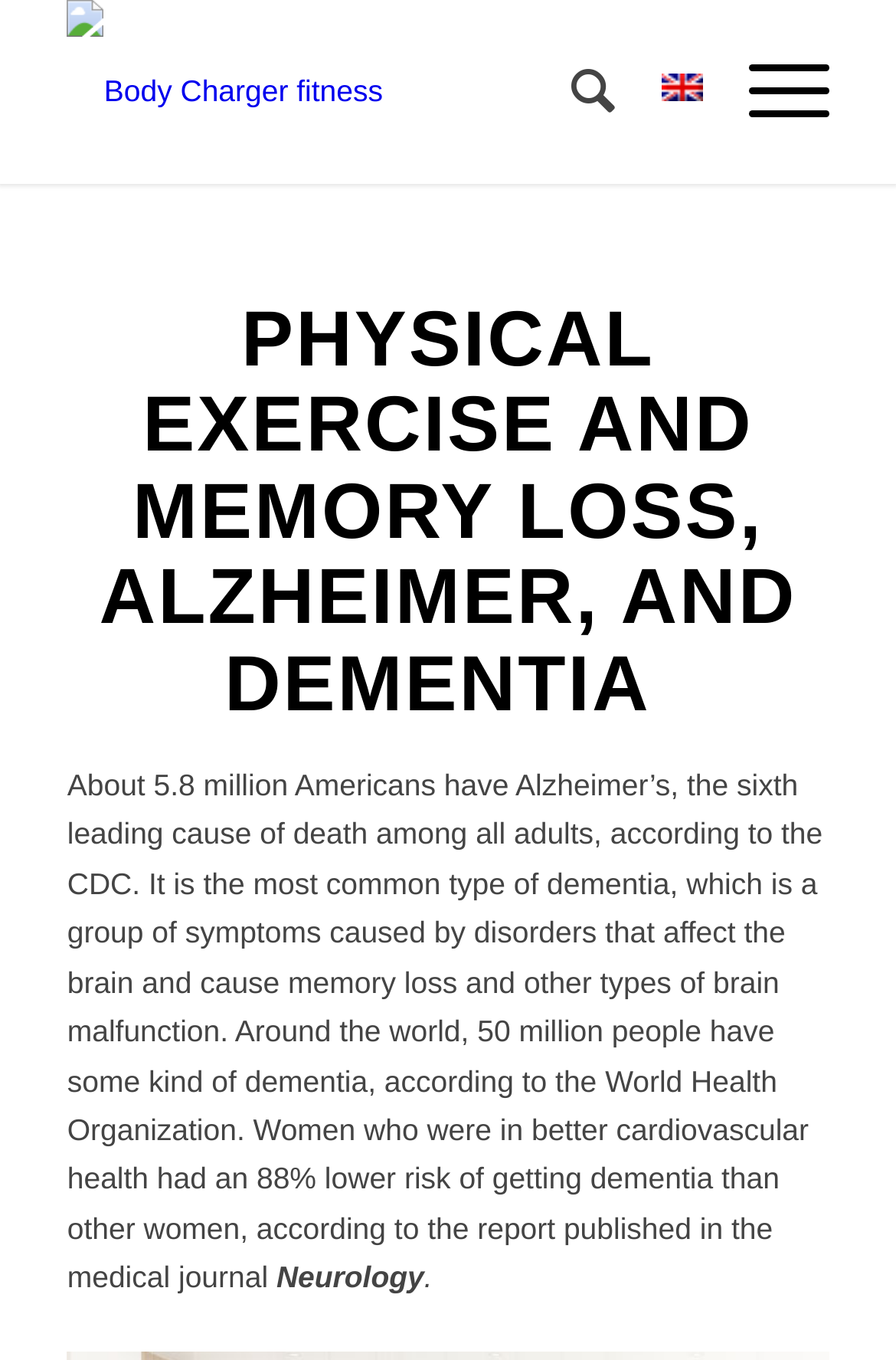Illustrate the webpage with a detailed description.

The webpage is about the relationship between physical exercise and memory loss, Alzheimer's, and dementia. At the top left of the page, there is a logo of "Body Charger fitness" with a link to the website. To the right of the logo, there are three links: "Search", "English", and "Menu". The "English" link has a small flag icon next to it.

Below the top navigation bar, there is a main heading that reads "PHYSICAL EXERCISE AND MEMORY LOSS, ALZHEIMER, AND DEMENTIA". This heading spans across the entire width of the page.

Under the main heading, there is a large block of text that discusses the prevalence of Alzheimer's and dementia, citing statistics from the CDC and the World Health Organization. The text also mentions a report that found a significant reduction in the risk of dementia among women with better cardiovascular health.

To the right of the main text block, there is a smaller text label that reads "Neurology". This label is positioned near the bottom of the page.